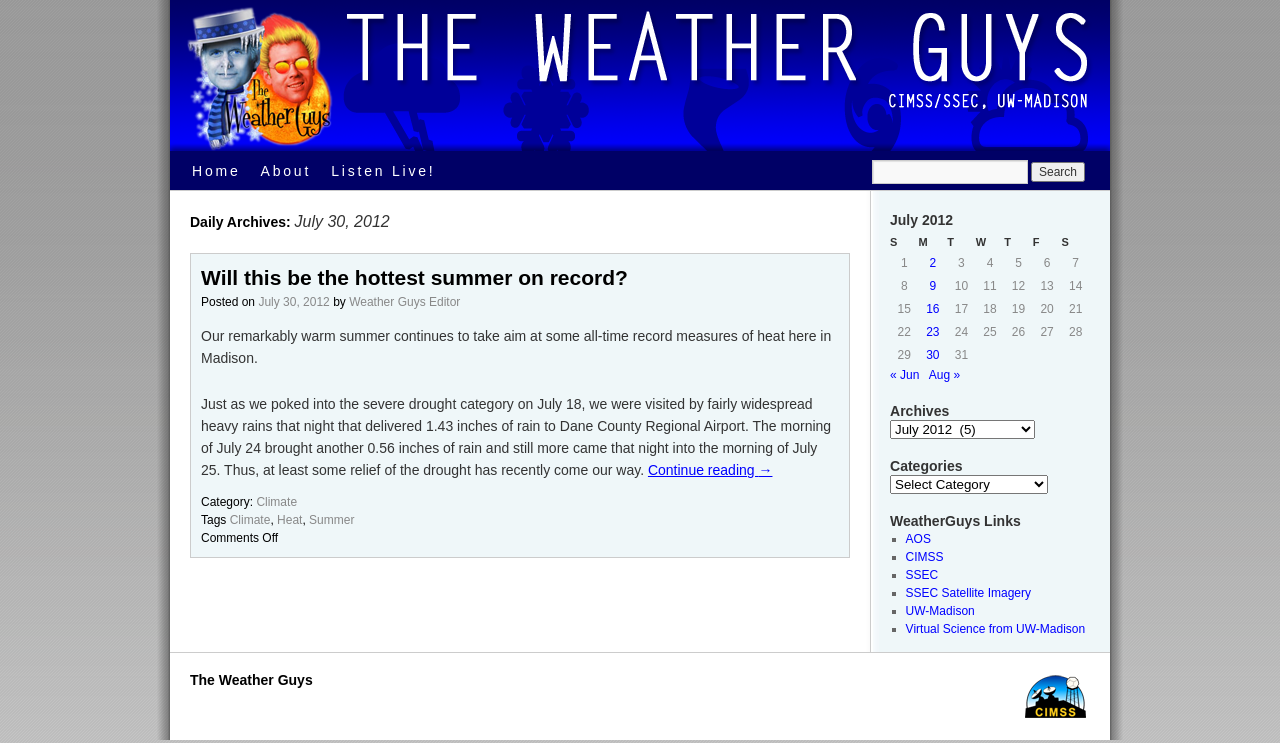What is the topic of the post?
Use the image to answer the question with a single word or phrase.

Hottest summer on record